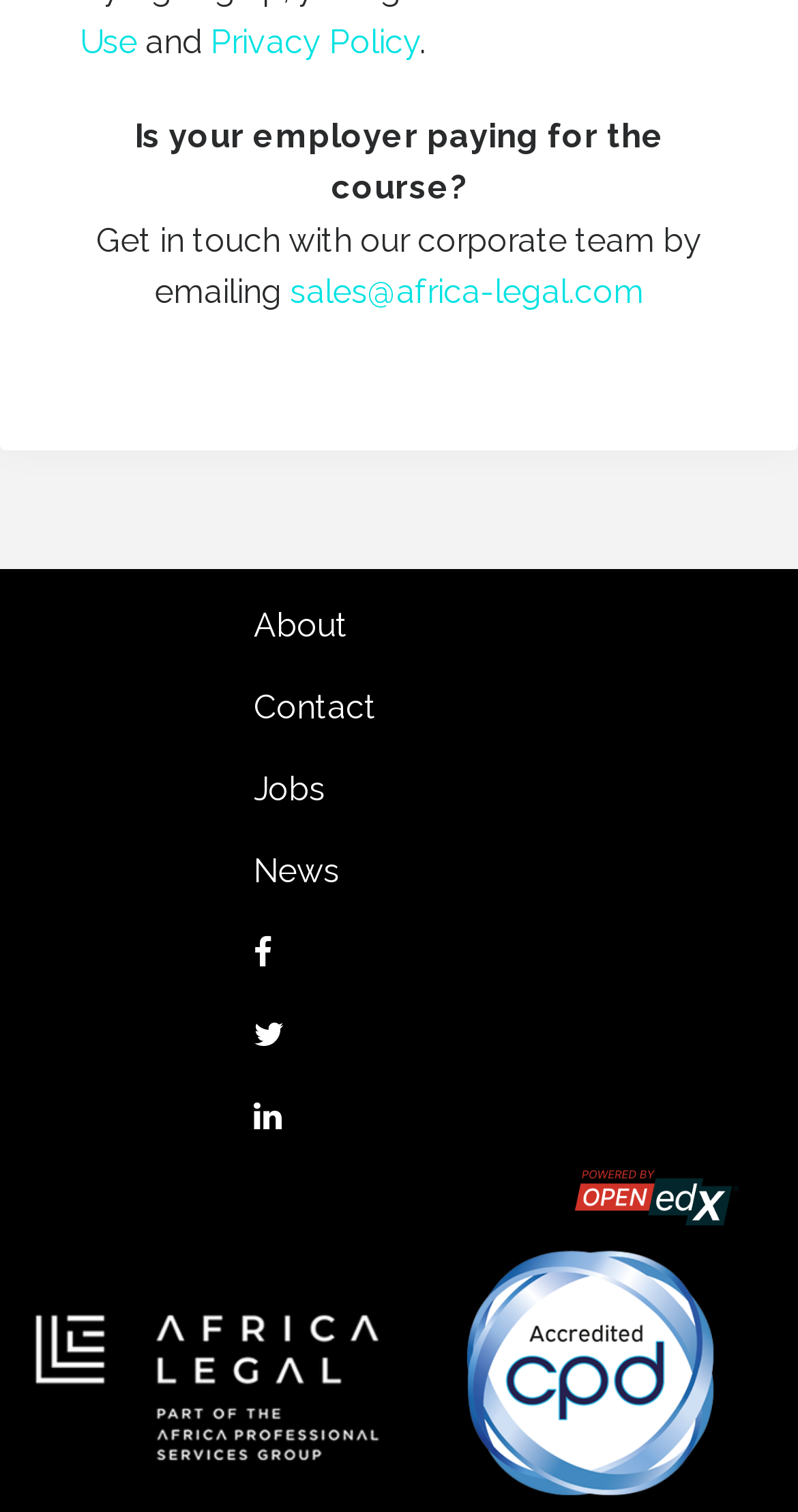Bounding box coordinates are specified in the format (top-left x, top-left y, bottom-right x, bottom-right y). All values are floating point numbers bounded between 0 and 1. Please provide the bounding box coordinate of the region this sentence describes: Jobs

[0.277, 0.495, 0.979, 0.55]